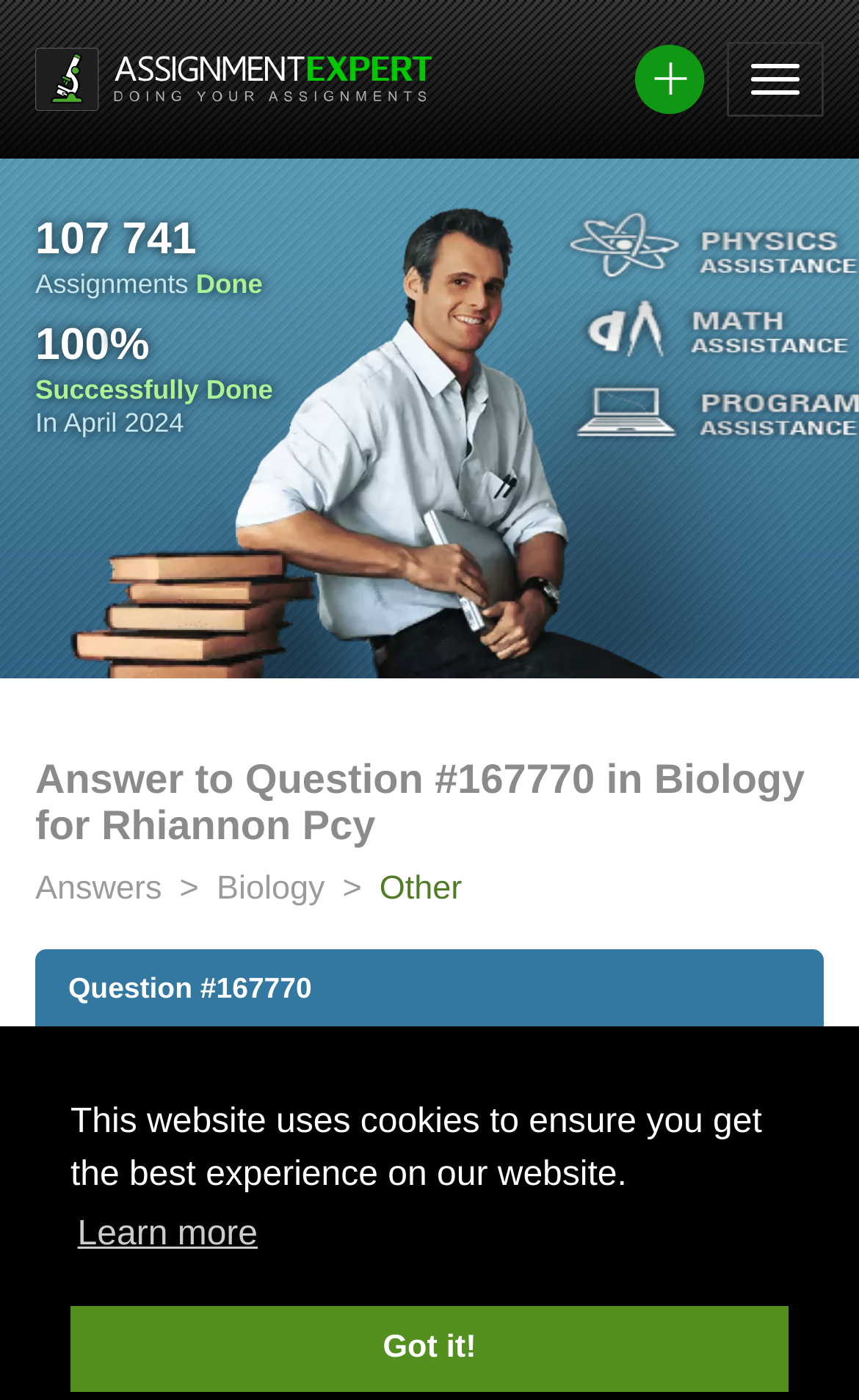Determine the main heading of the webpage and generate its text.

Answer to Question #167770 in Biology for Rhiannon Pcy